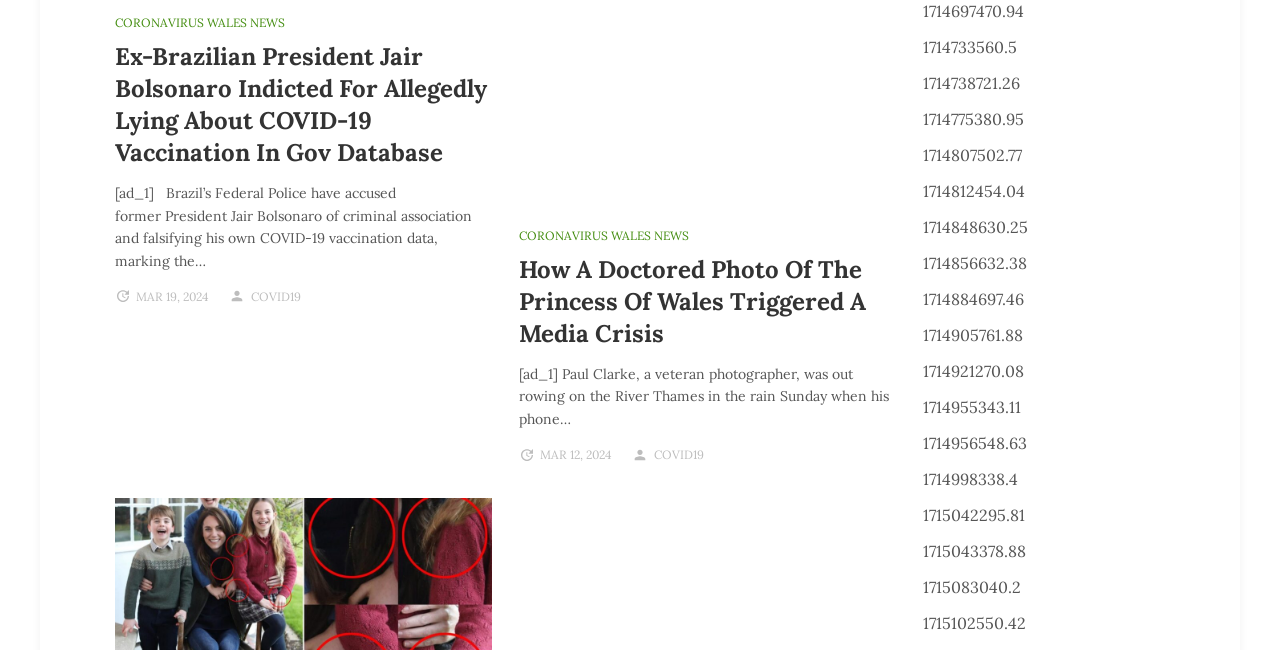Using the provided element description: "Mar 19, 2024", determine the bounding box coordinates of the corresponding UI element in the screenshot.

[0.106, 0.445, 0.163, 0.468]